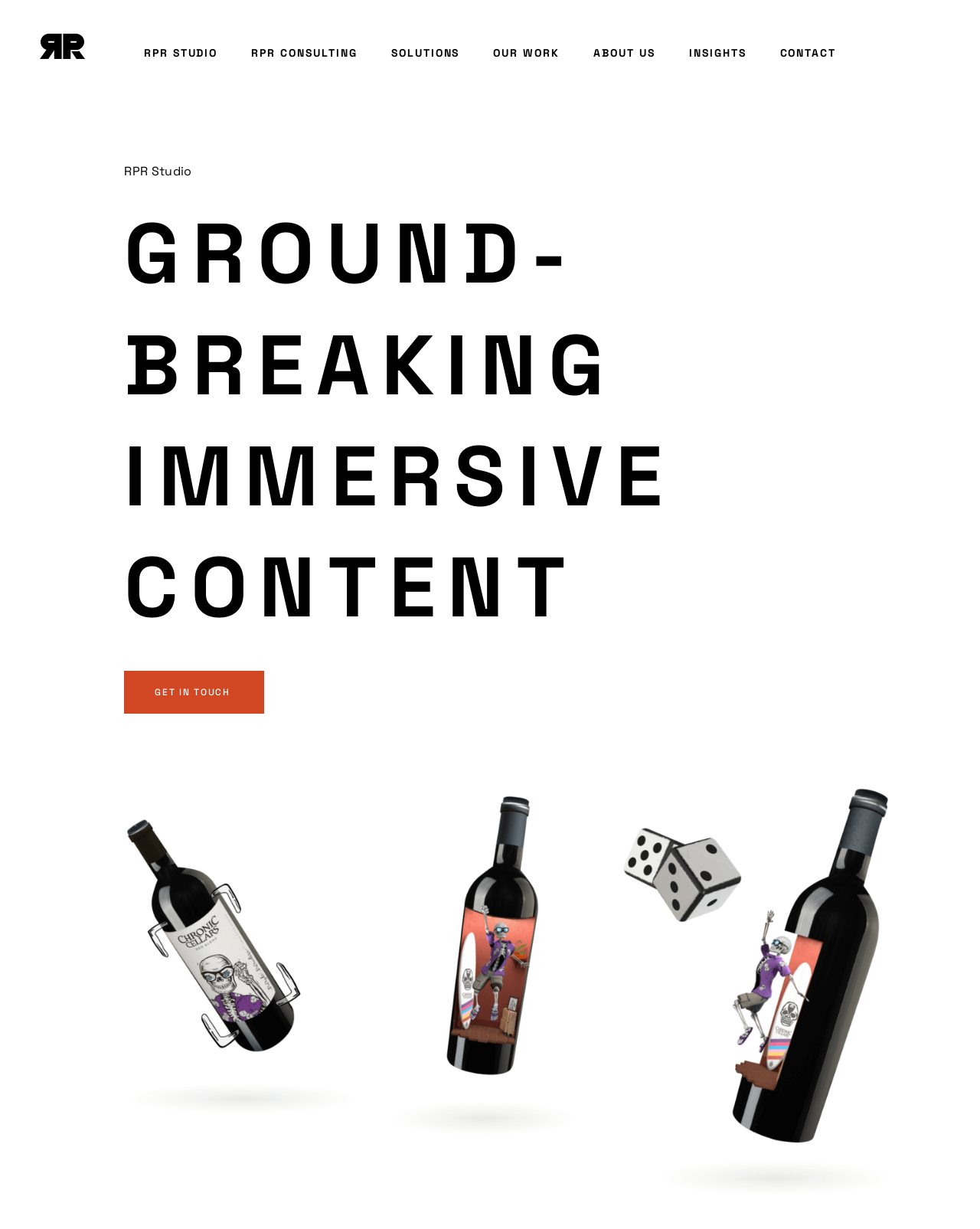Using the element description Solutions, predict the bounding box coordinates for the UI element. Provide the coordinates in (top-left x, top-left y, bottom-right x, bottom-right y) format with values ranging from 0 to 1.

[0.399, 0.037, 0.469, 0.049]